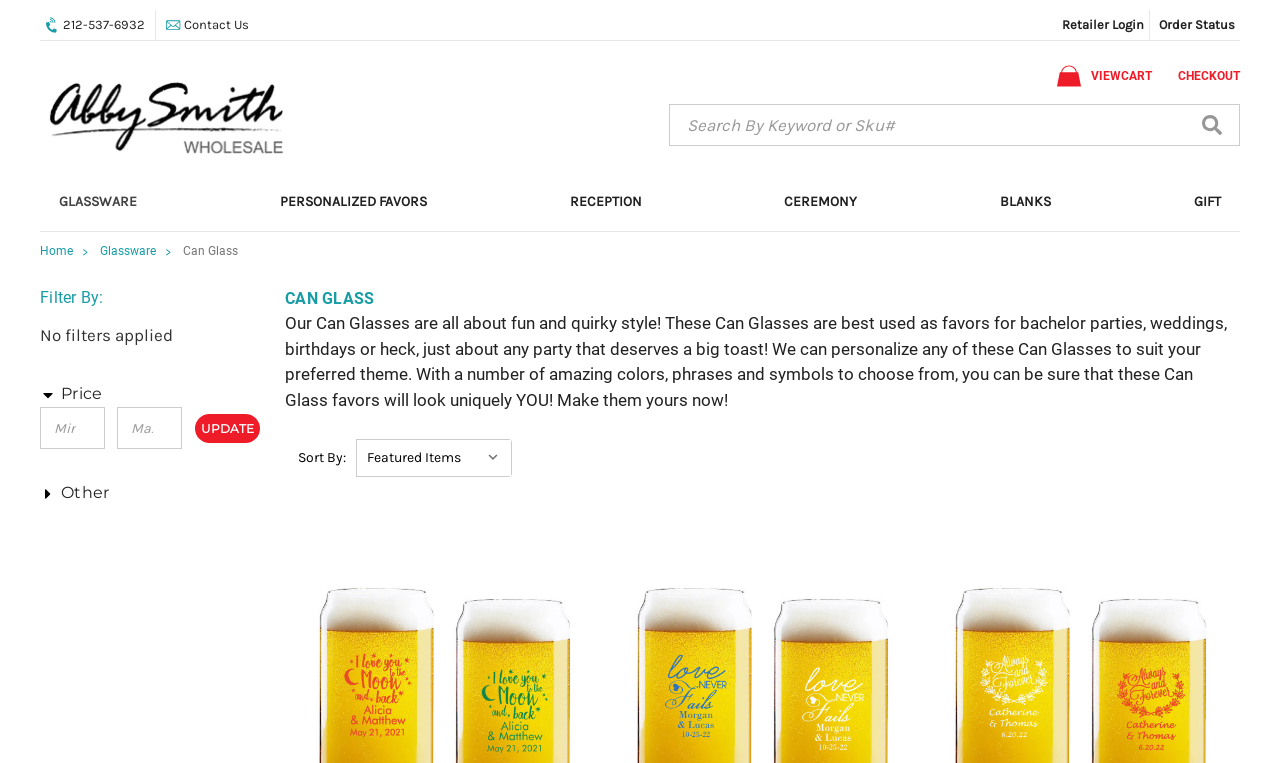Identify the bounding box coordinates of the clickable region required to complete the instruction: "Contact us". The coordinates should be given as four float numbers within the range of 0 and 1, i.e., [left, top, right, bottom].

[0.126, 0.013, 0.198, 0.052]